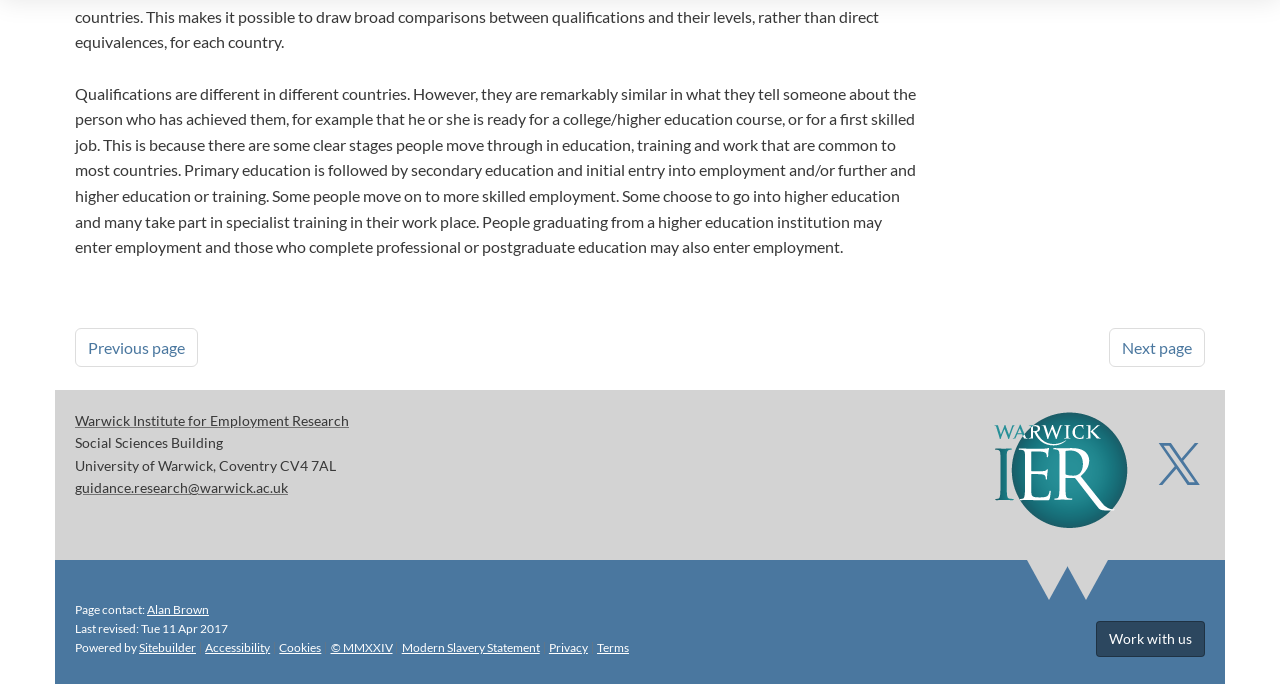Could you indicate the bounding box coordinates of the region to click in order to complete this instruction: "Go to previous page".

[0.059, 0.479, 0.155, 0.537]